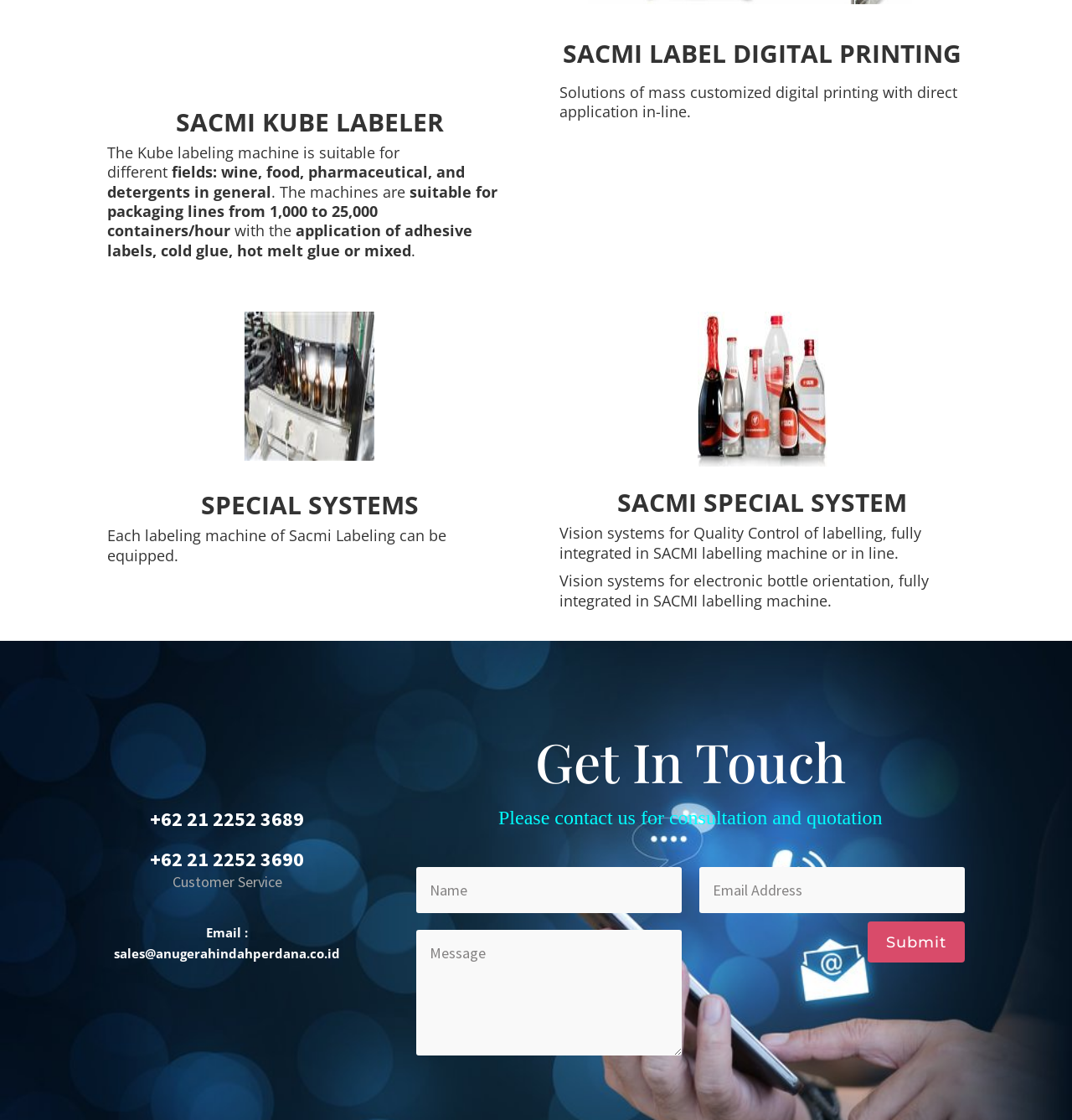Find the bounding box coordinates of the element to click in order to complete this instruction: "Click the SACMI KUBE LABELER link". The bounding box coordinates must be four float numbers between 0 and 1, denoted as [left, top, right, bottom].

[0.164, 0.093, 0.414, 0.124]